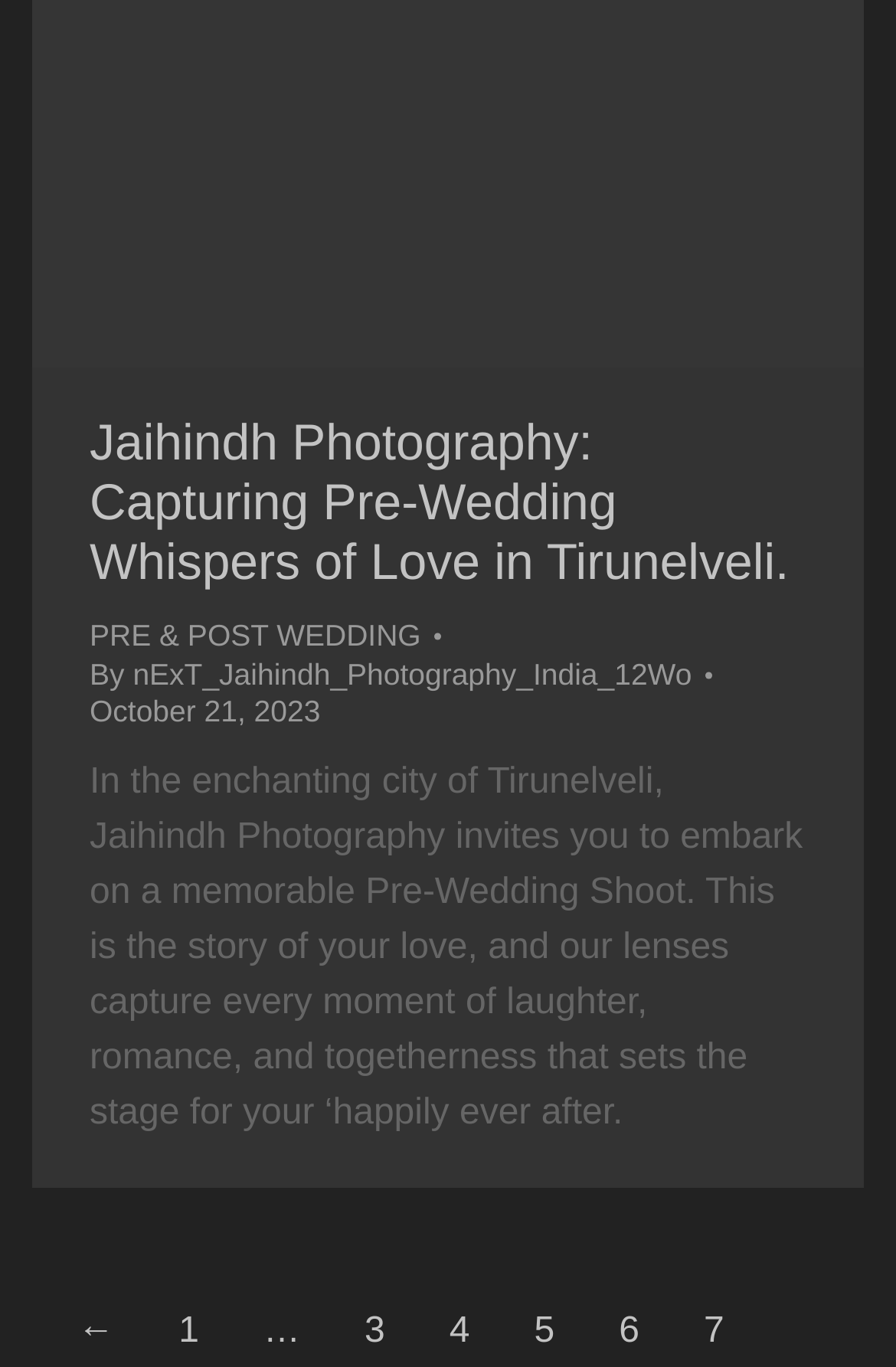Determine the bounding box for the described UI element: "3".

[0.386, 0.954, 0.45, 0.997]